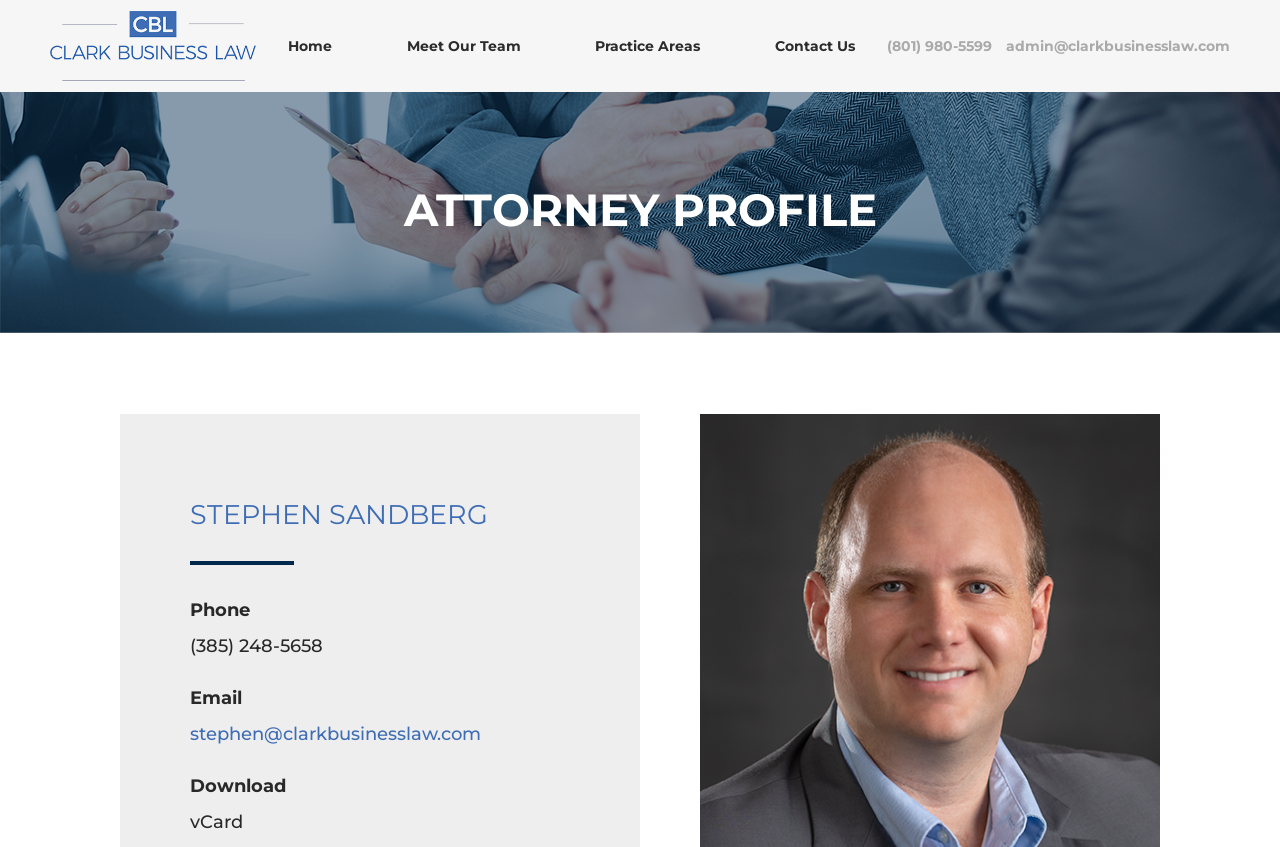Detail the webpage's structure and highlights in your description.

This webpage is about Stephen Sandberg, an attorney at Clark Business Law. At the top, there are several links to navigate to different sections of the website, including "Home", "Meet Our Team", "Practice Areas", and "Contact Us". Additionally, there are links to contact information, including a phone number and email address.

Below the navigation links, there is a heading that reads "ATTORNEY PROFILE". Underneath this heading, there is a larger heading that displays Stephen Sandberg's name. To the right of his name, there is a section with his contact information, including his phone number, email address, and a link to download his vCard.

The meta description provides a brief summary of Stephen's experience, stating that he has managed and closed real estate and related transactions totaling over $250 million since joining CBL in March 2019, and that his practice areas include real estate and financing.